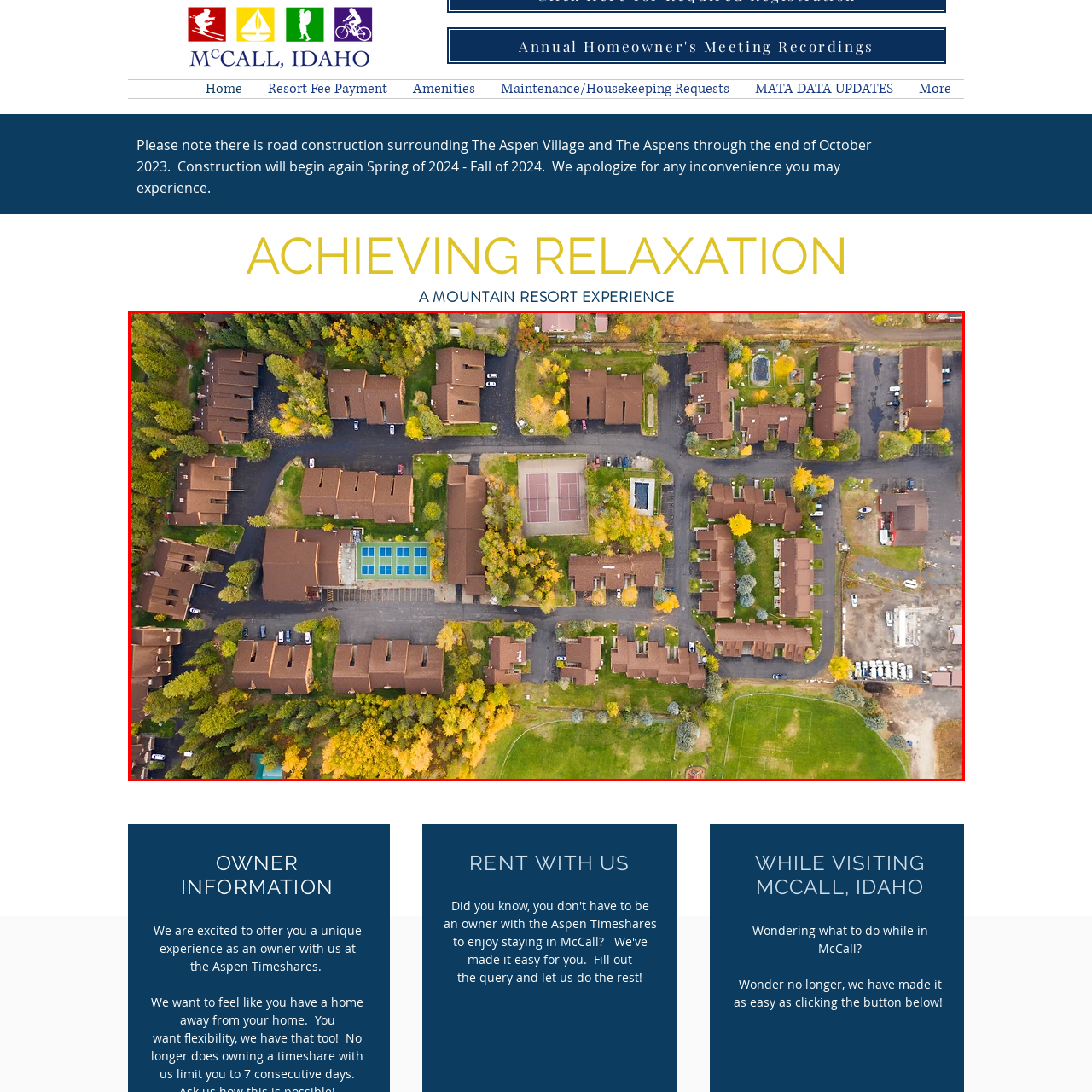What type of experience is this setting ideal for?
Look closely at the image contained within the red bounding box and answer the question in detail, using the visual information present.

The caption states that this serene setting is part of a 'mountain resort experience, ideal for families and vacationers looking for relaxation amidst nature', indicating that the setting is perfect for those seeking relaxation in a natural environment.